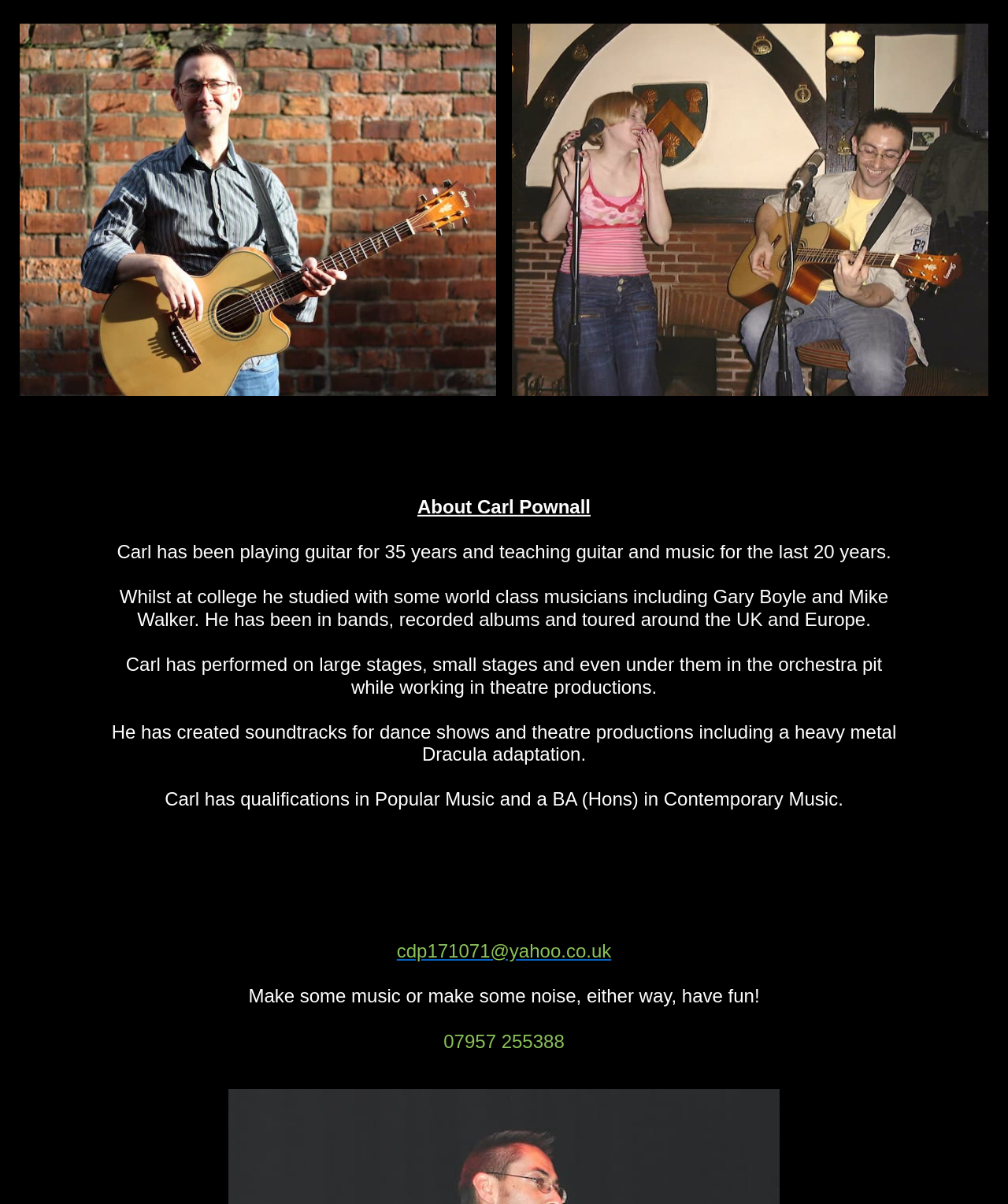Please answer the following question using a single word or phrase: 
What degree does Carl hold?

BA (Hons) in Contemporary Music